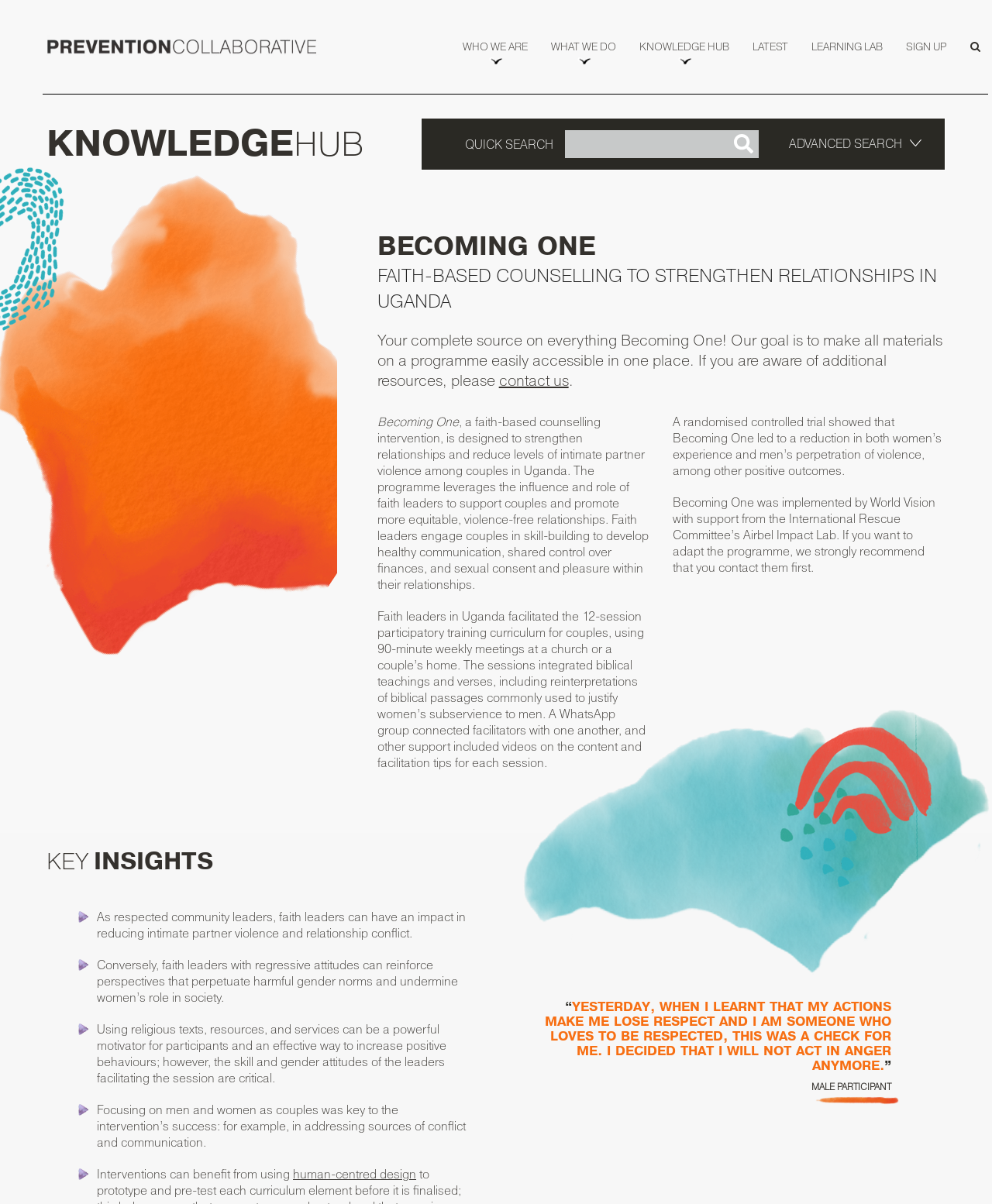What is the name of the organisation that implemented the programme?
Look at the screenshot and respond with a single word or phrase.

World Vision